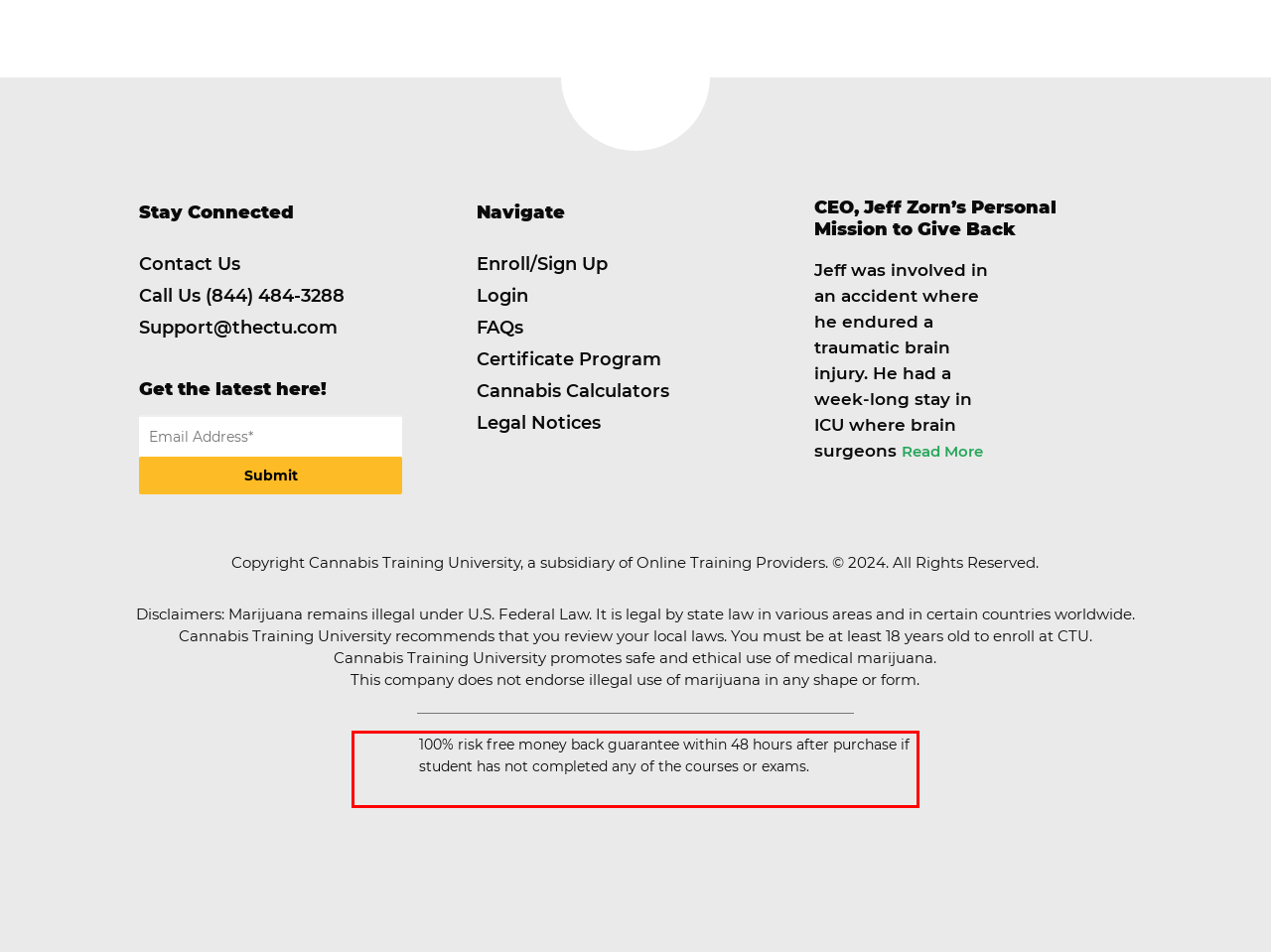Within the screenshot of a webpage, identify the red bounding box and perform OCR to capture the text content it contains.

100% risk free money back guarantee within 48 hours after purchase if student has not completed any of the courses or exams.